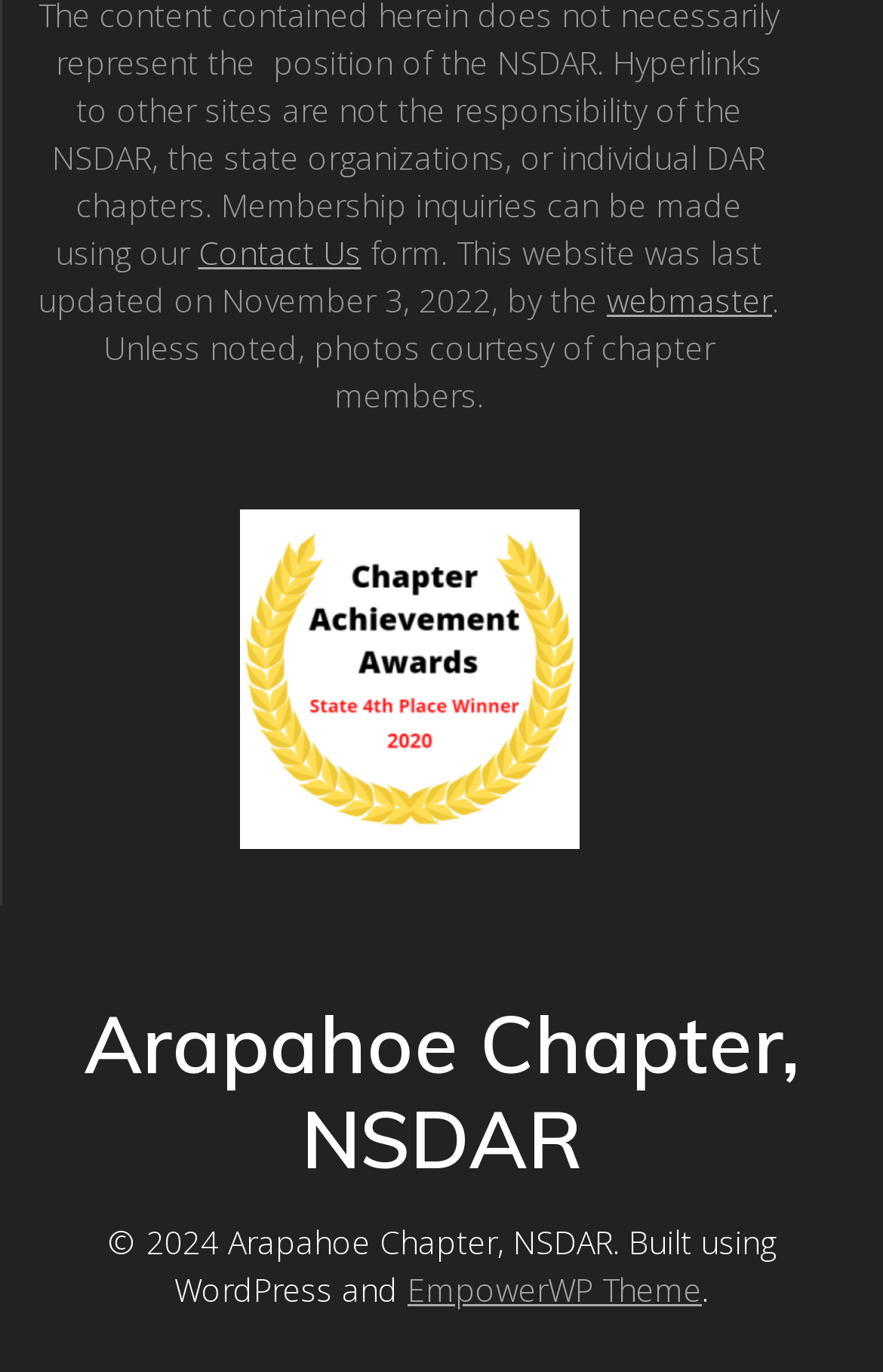Provide a brief response to the question below using a single word or phrase: 
What is the theme used to build the website?

EmpowerWP Theme